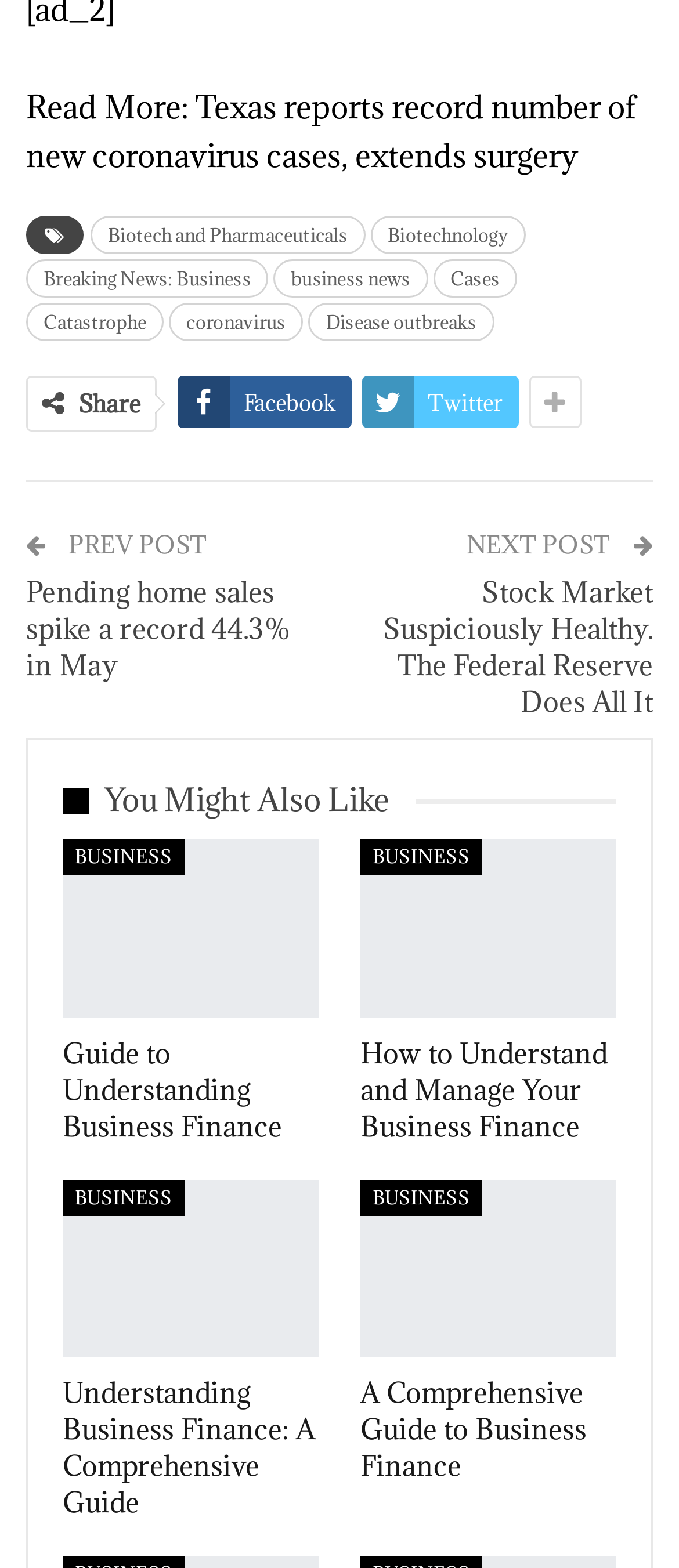Locate the bounding box coordinates of the element that should be clicked to fulfill the instruction: "Share on Facebook".

[0.262, 0.24, 0.517, 0.273]